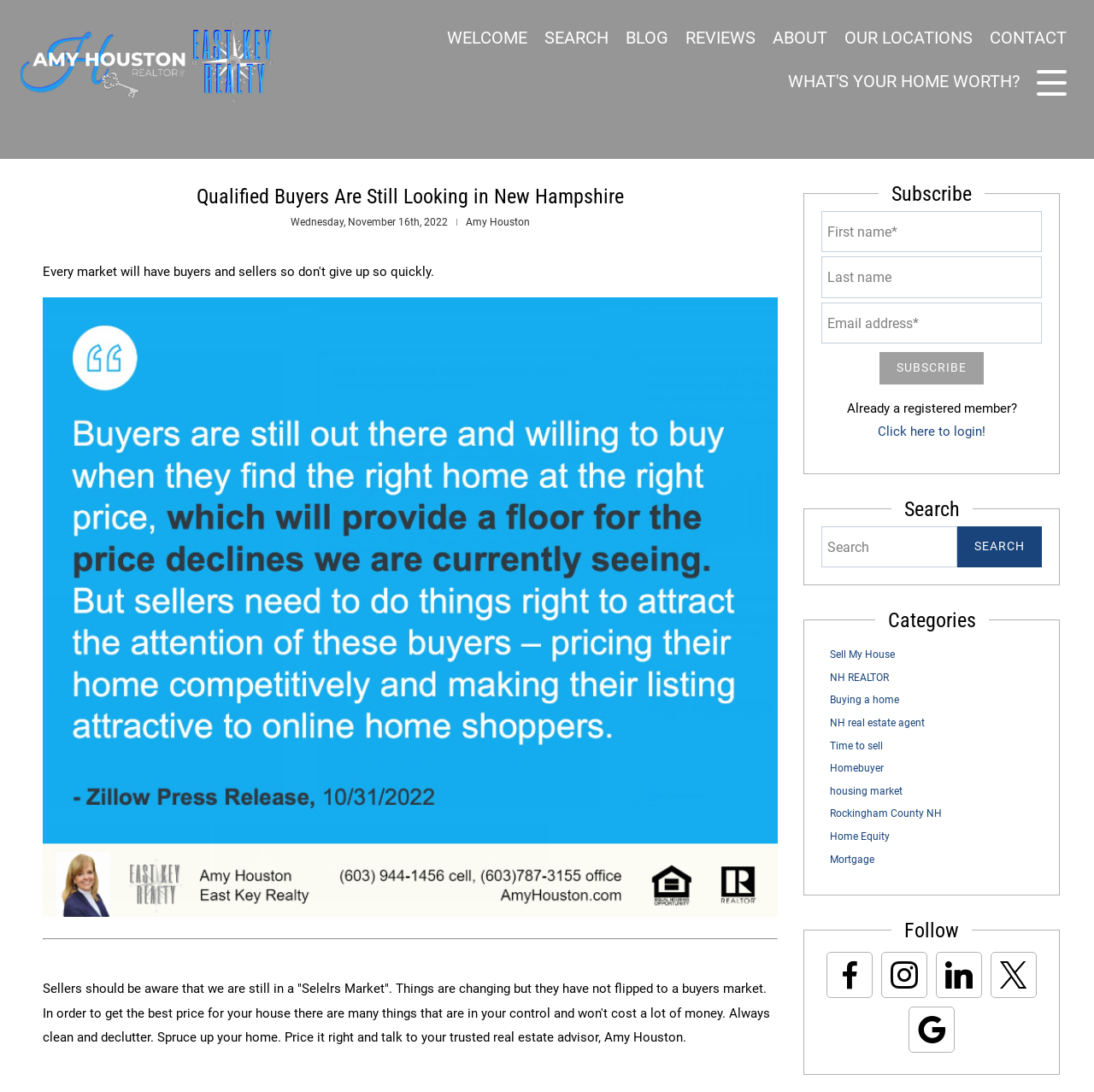Please locate the bounding box coordinates of the element that should be clicked to achieve the given instruction: "Search for a specific topic".

[0.751, 0.482, 0.875, 0.52]